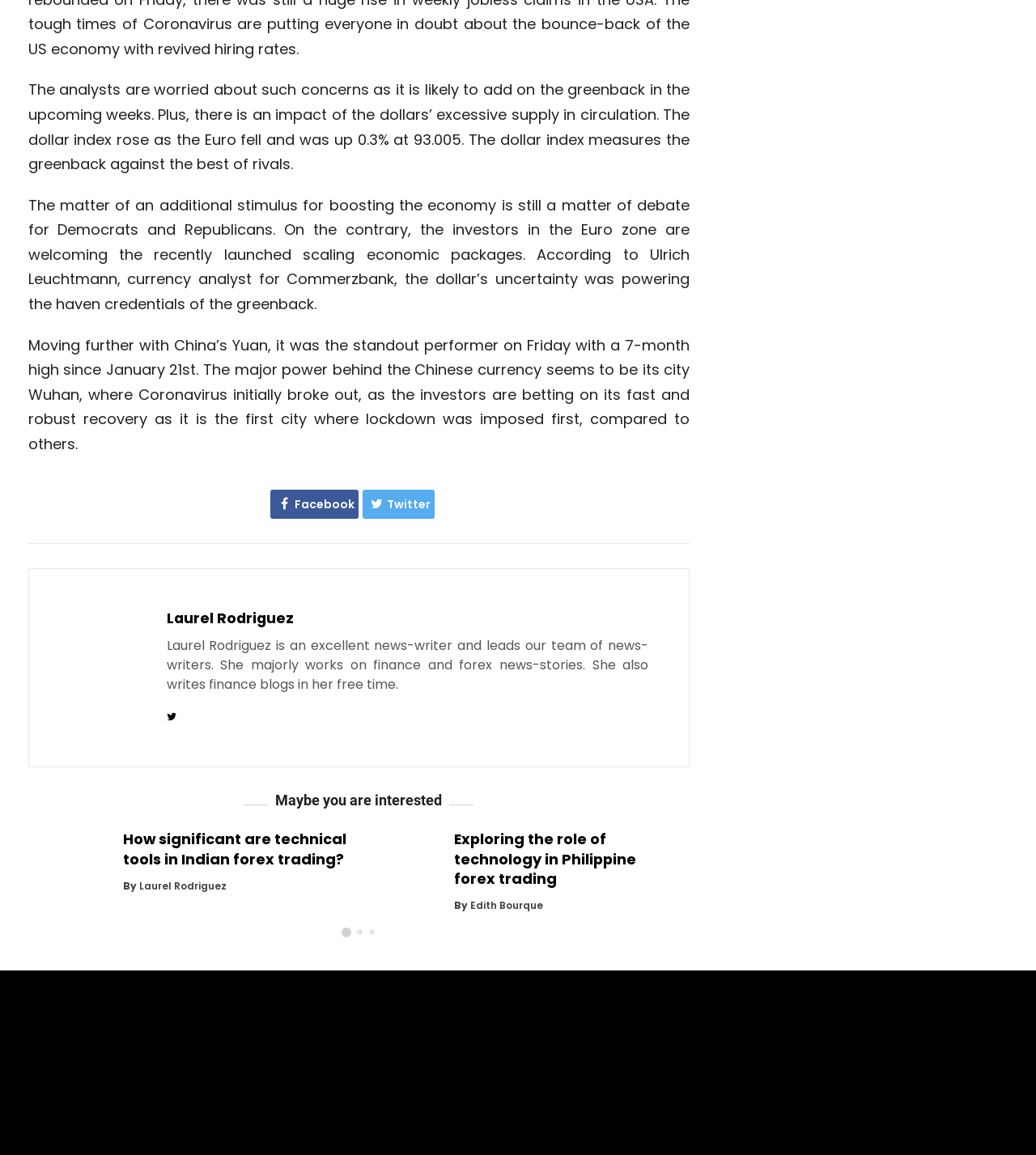Refer to the image and provide an in-depth answer to the question:
Who is the author of the first article?

I looked at the article section and found the author's name mentioned as 'Laurel Rodriguez' below the heading 'Maybe you are interested'. Therefore, the author of the first article is Laurel Rodriguez.